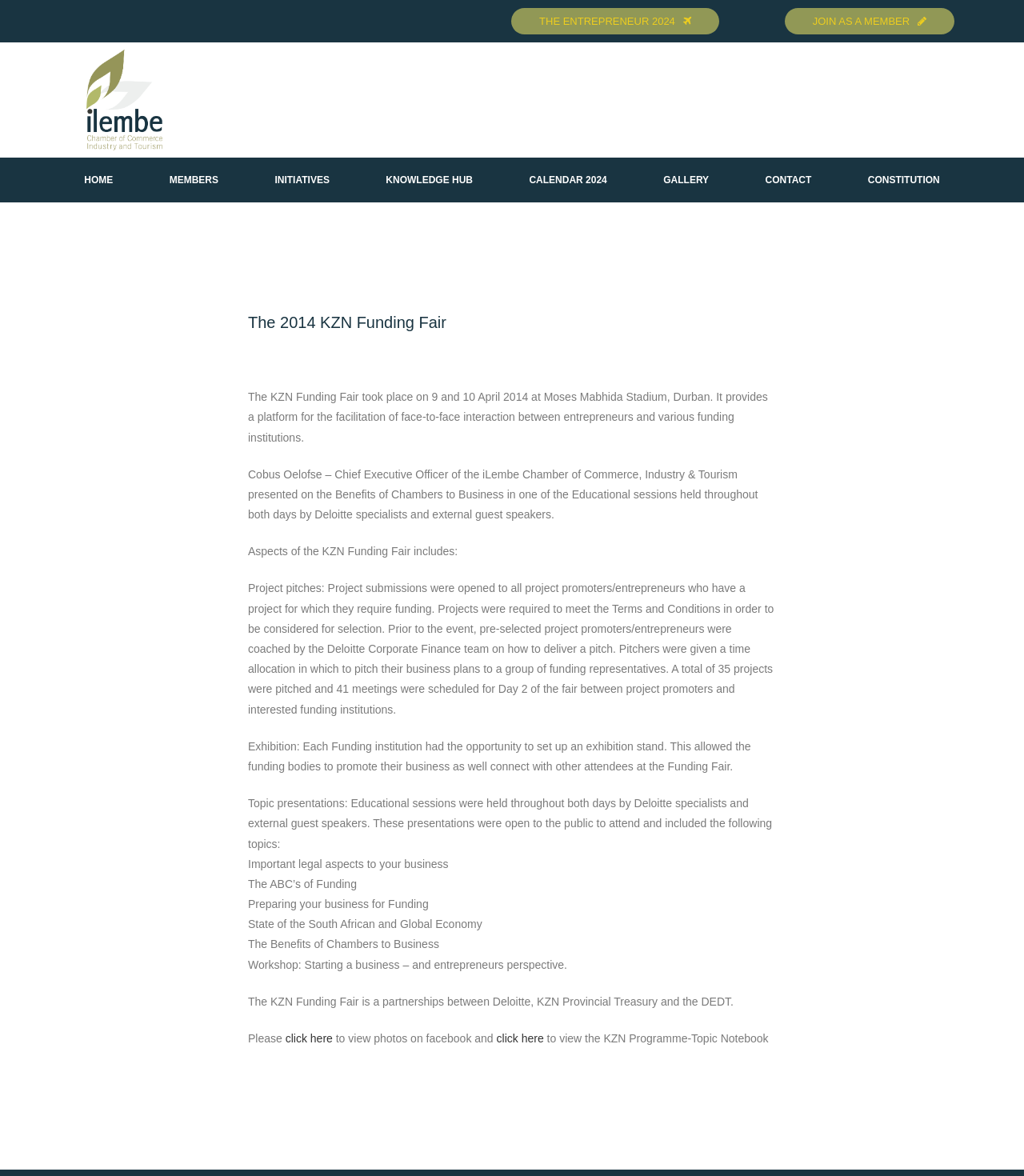Provide a brief response to the question below using one word or phrase:
What is the purpose of the exhibition at the KZN Funding Fair?

To promote business and connect with attendees